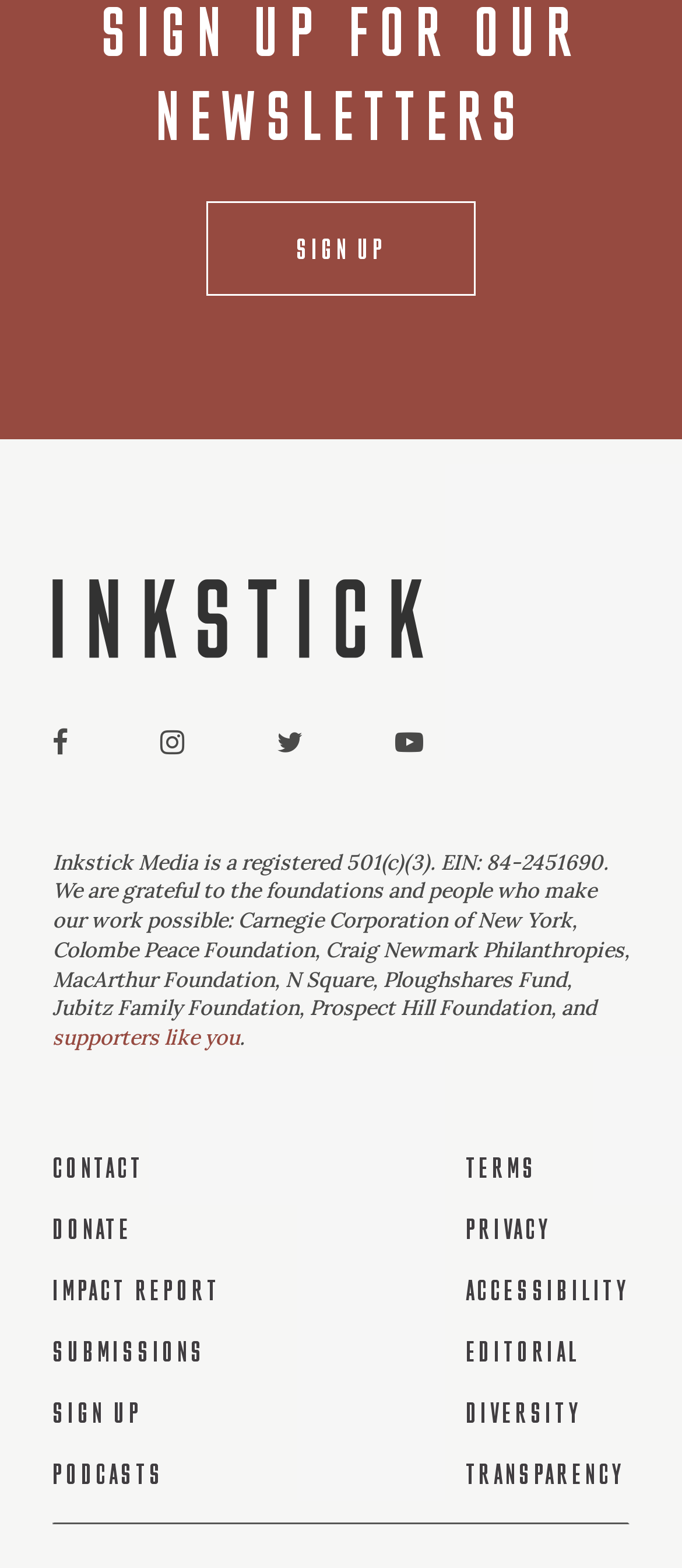Could you provide the bounding box coordinates for the portion of the screen to click to complete this instruction: "Visit Facebook page"?

[0.077, 0.464, 0.1, 0.483]